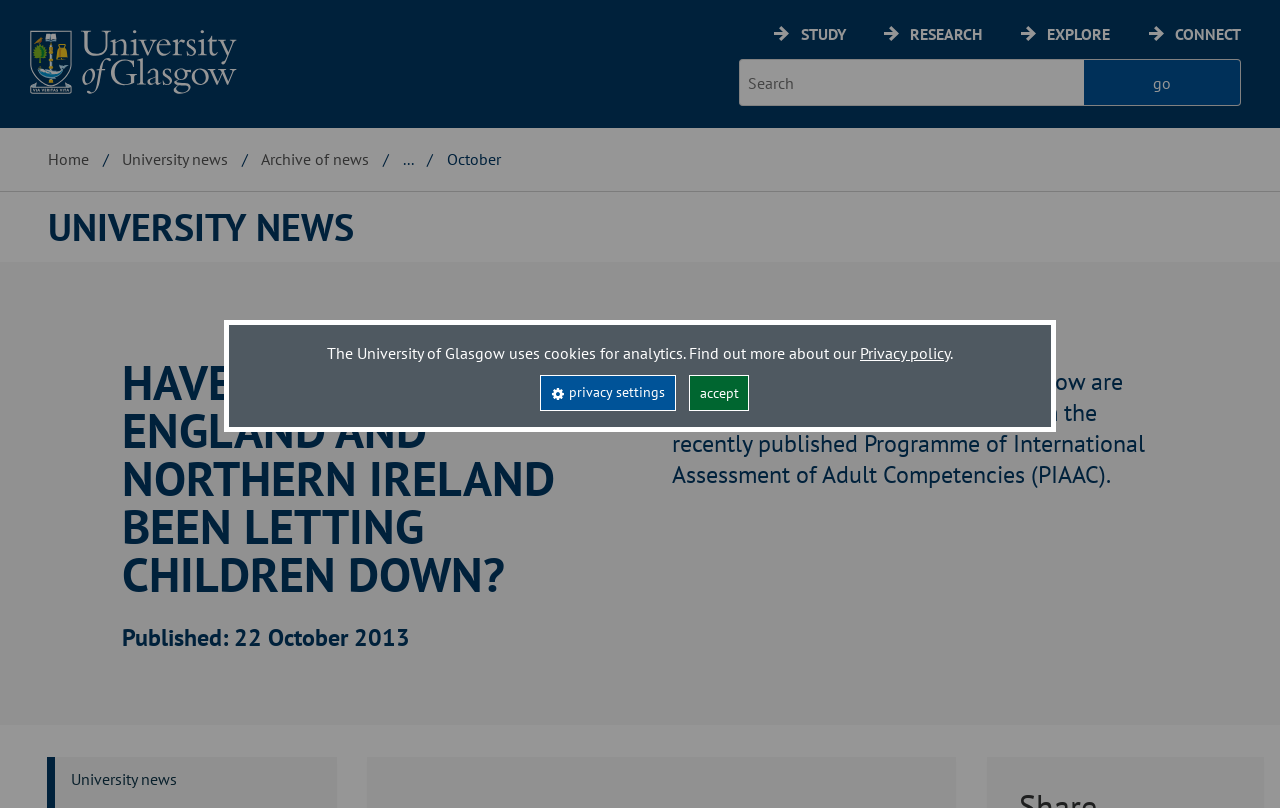Please find the bounding box coordinates in the format (top-left x, top-left y, bottom-right x, bottom-right y) for the given element description. Ensure the coordinates are floating point numbers between 0 and 1. Description: Accept All

None